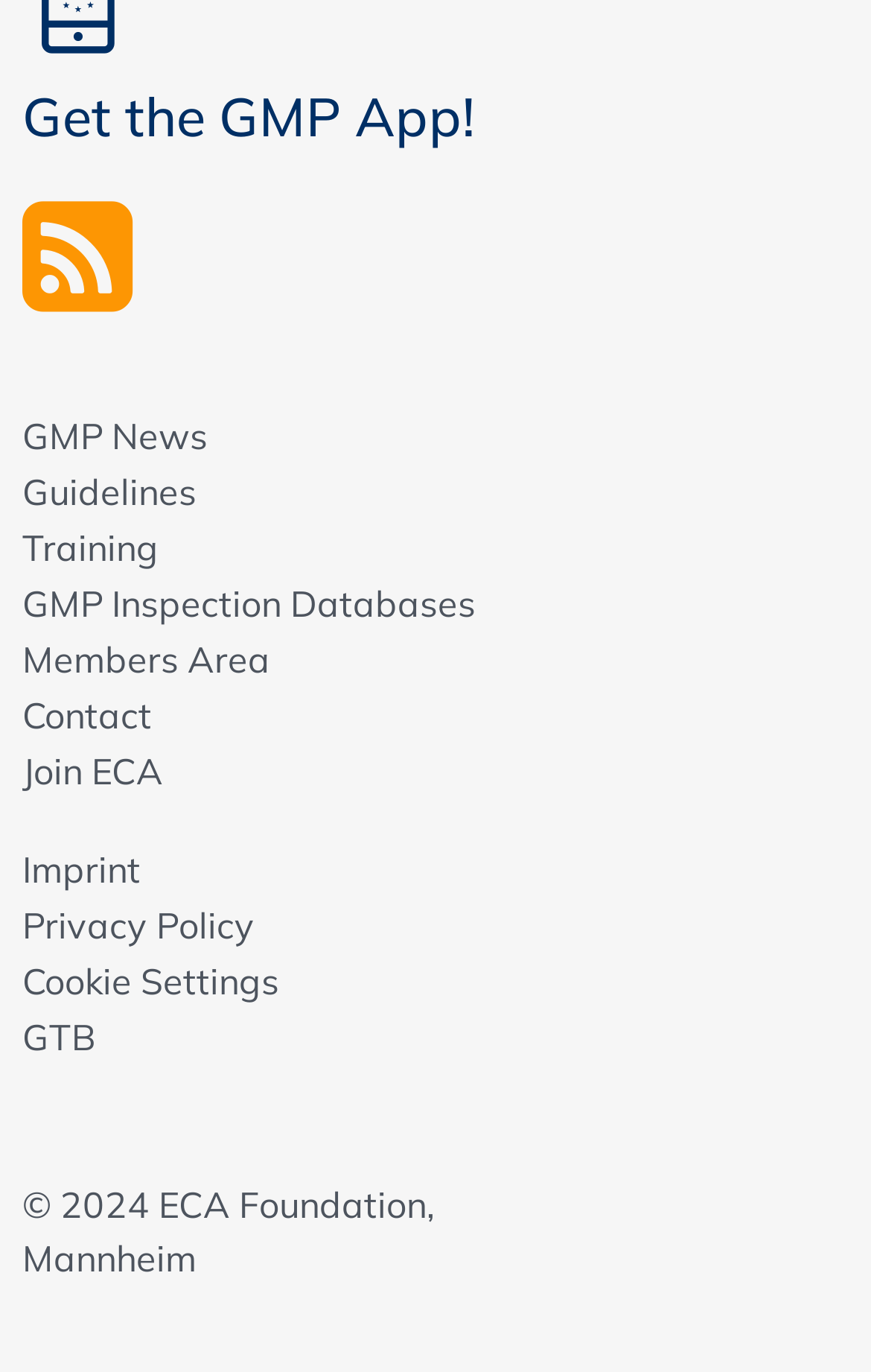Please find the bounding box coordinates of the element's region to be clicked to carry out this instruction: "Contact ECA".

[0.026, 0.501, 0.174, 0.54]